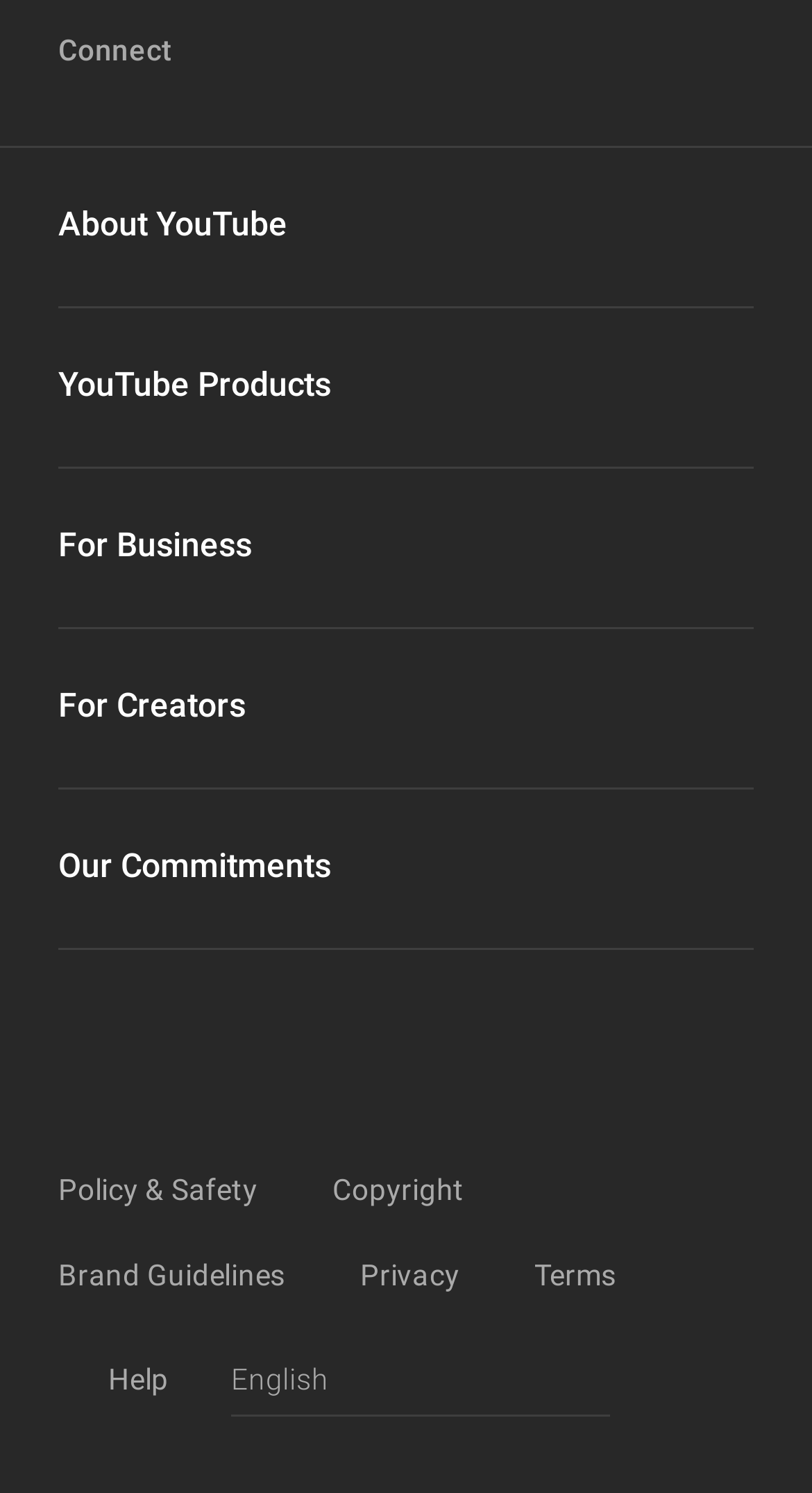Locate the bounding box coordinates of the area where you should click to accomplish the instruction: "Expand the About YouTube button".

[0.072, 0.132, 0.928, 0.168]